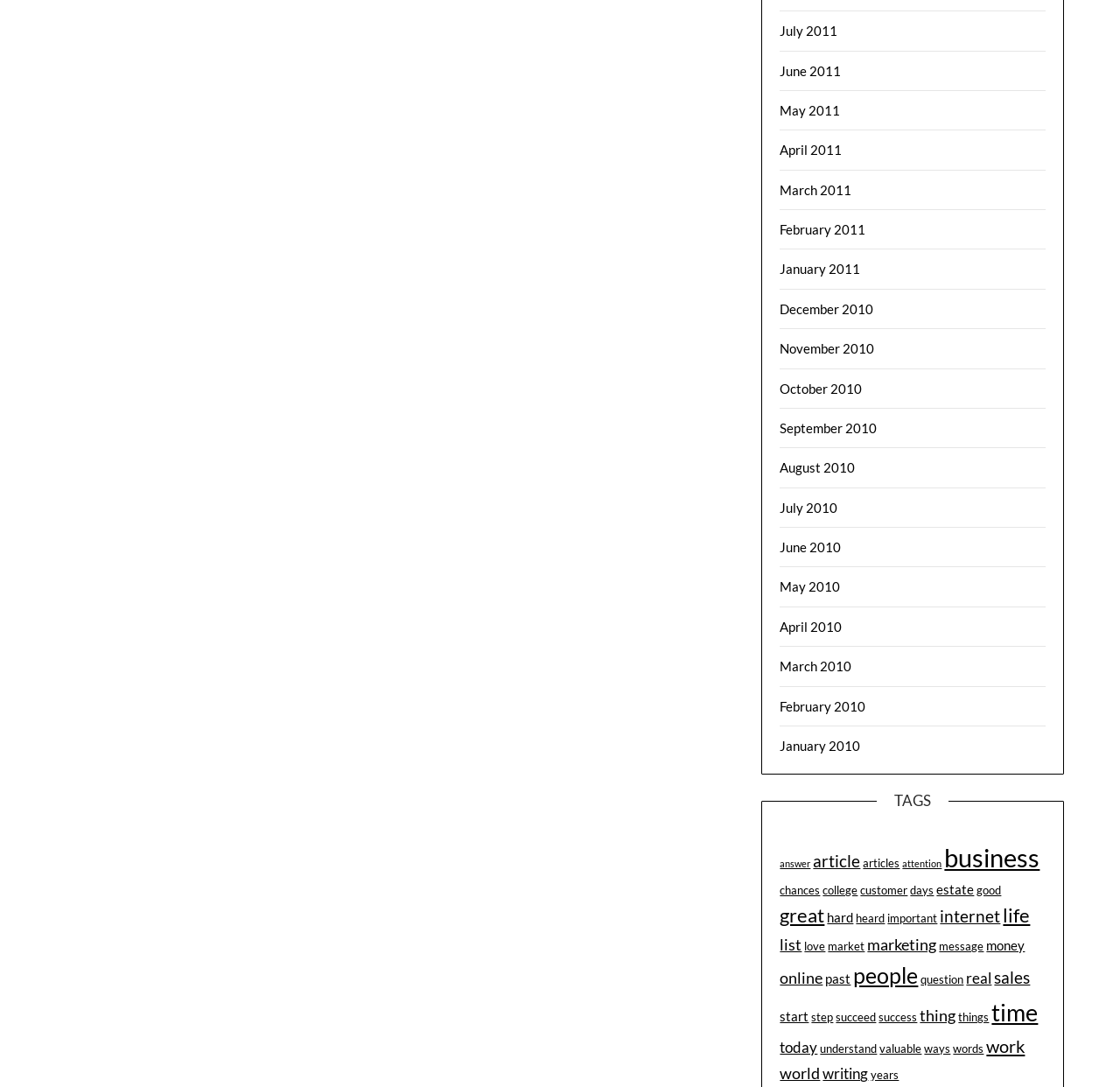Respond with a single word or phrase to the following question: What is the earliest month mentioned on the webpage?

January 2010